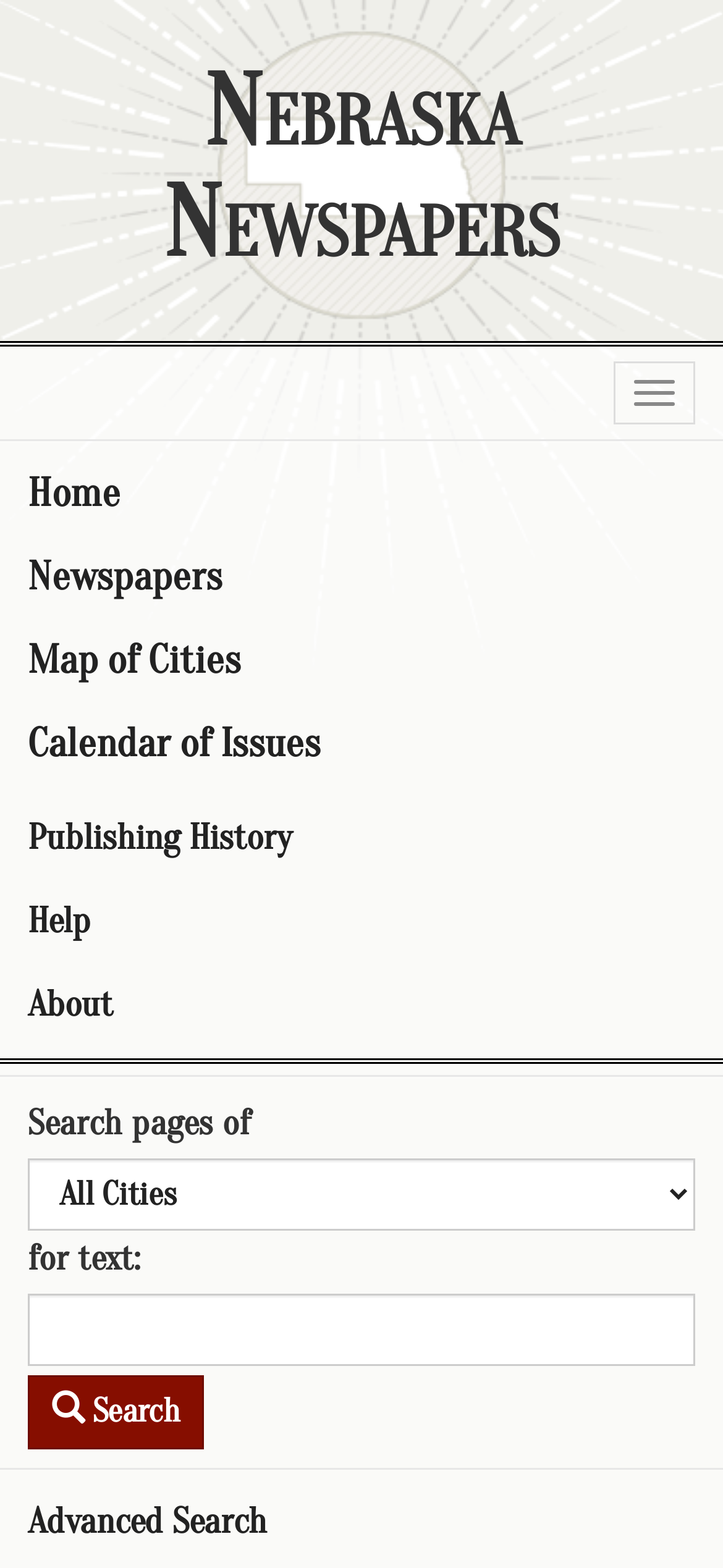Please find the bounding box coordinates of the element that needs to be clicked to perform the following instruction: "Toggle navigation". The bounding box coordinates should be four float numbers between 0 and 1, represented as [left, top, right, bottom].

[0.849, 0.23, 0.962, 0.27]